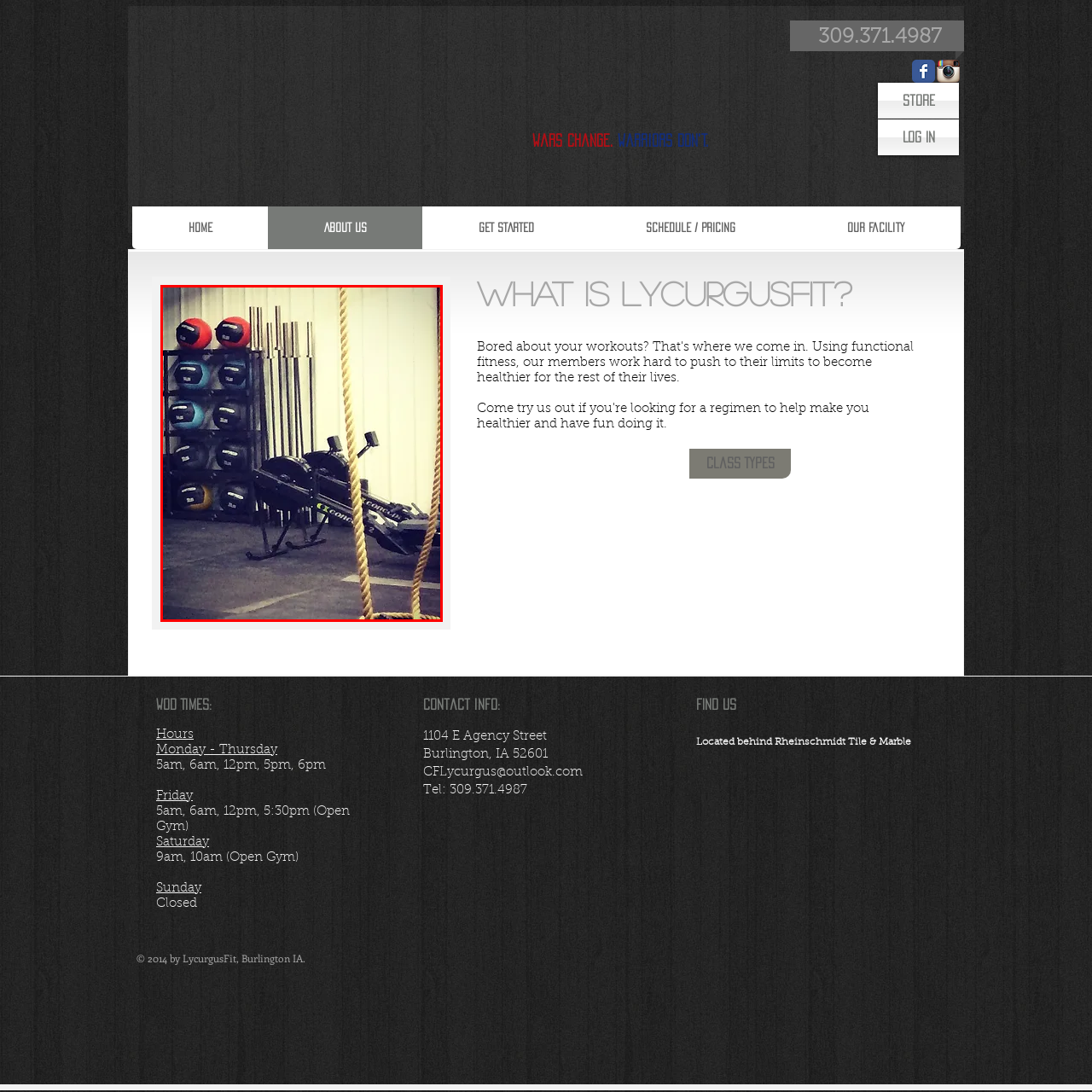Carefully describe the image located within the red boundary.

The image showcases a well-equipped gym space, specifically from LycurgusFit in Burlington, IA. In the foreground, two rowing machines are positioned, suggesting a focus on cardiovascular workouts. To the left, there is a robust rack filled with colorful medicine balls, arranged in shades of red, blue, and black, indicating a variety of weights available for training sessions. Behind the medicine balls, a set of metallic weightlifting bars stands vertically, reflecting a commitment to strength training. The backdrop features a clean, industrial-style environment with a light-colored wall, enhancing the overall aesthetic and functional appeal of the gym. This setup presents an inviting atmosphere for fitness enthusiasts dedicated to improving their strength and endurance.